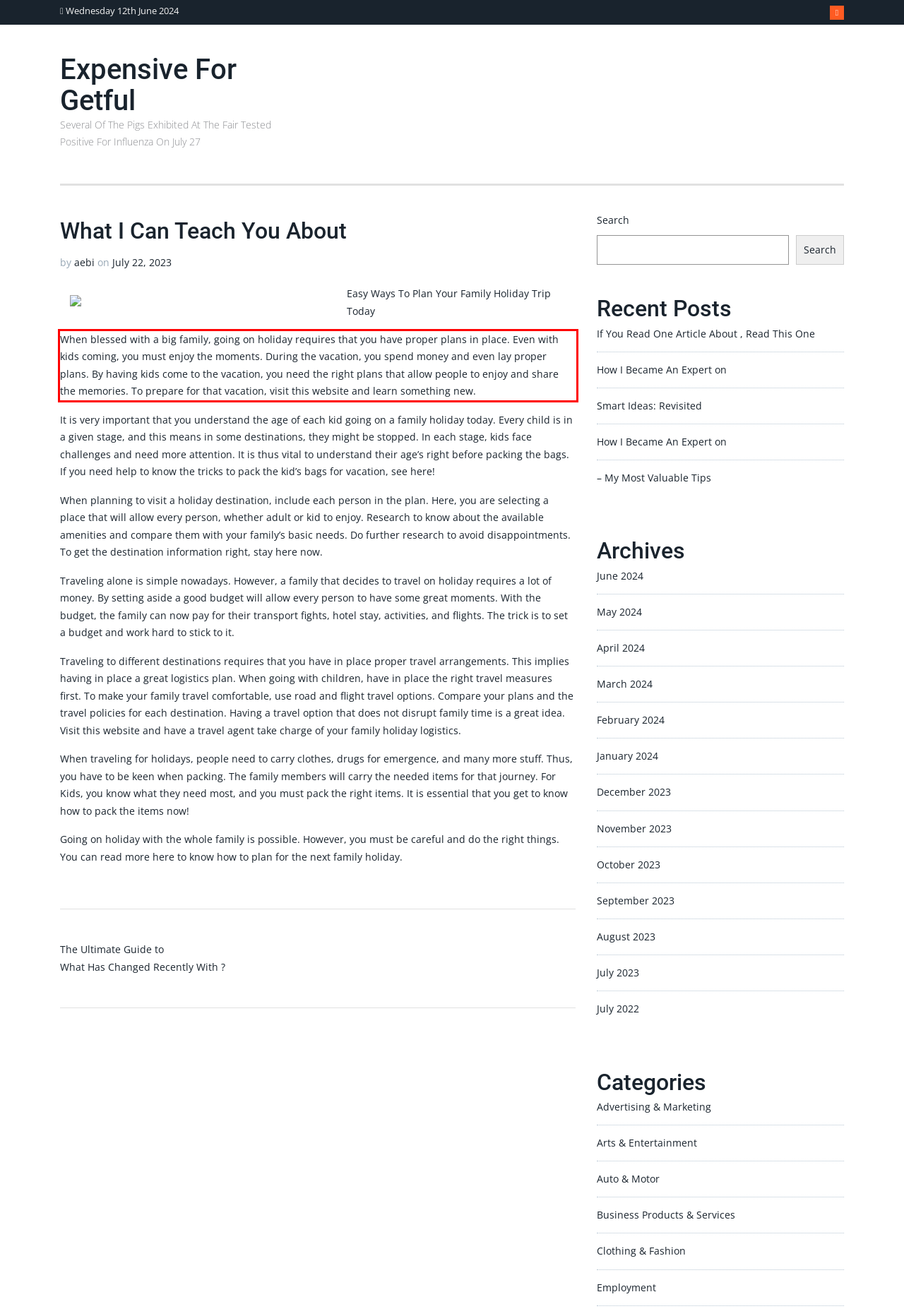Please recognize and transcribe the text located inside the red bounding box in the webpage image.

When blessed with a big family, going on holiday requires that you have proper plans in place. Even with kids coming, you must enjoy the moments. During the vacation, you spend money and even lay proper plans. By having kids come to the vacation, you need the right plans that allow people to enjoy and share the memories. To prepare for that vacation, visit this website and learn something new.